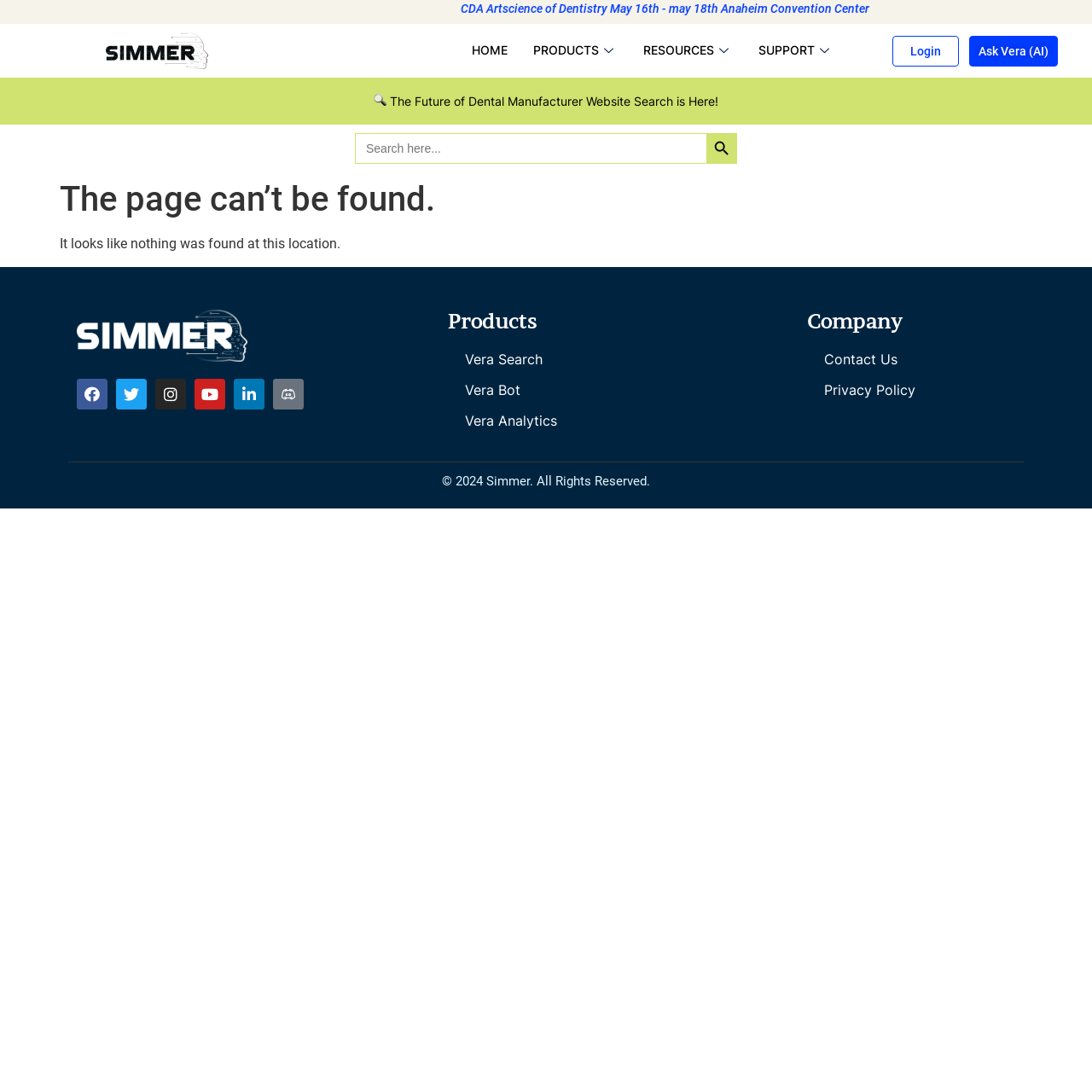Utilize the information from the image to answer the question in detail:
How many social media links are present on the webpage?

The webpage has links to six social media platforms: Facebook, Twitter, Instagram, Youtube, Linkedin, and Discord.